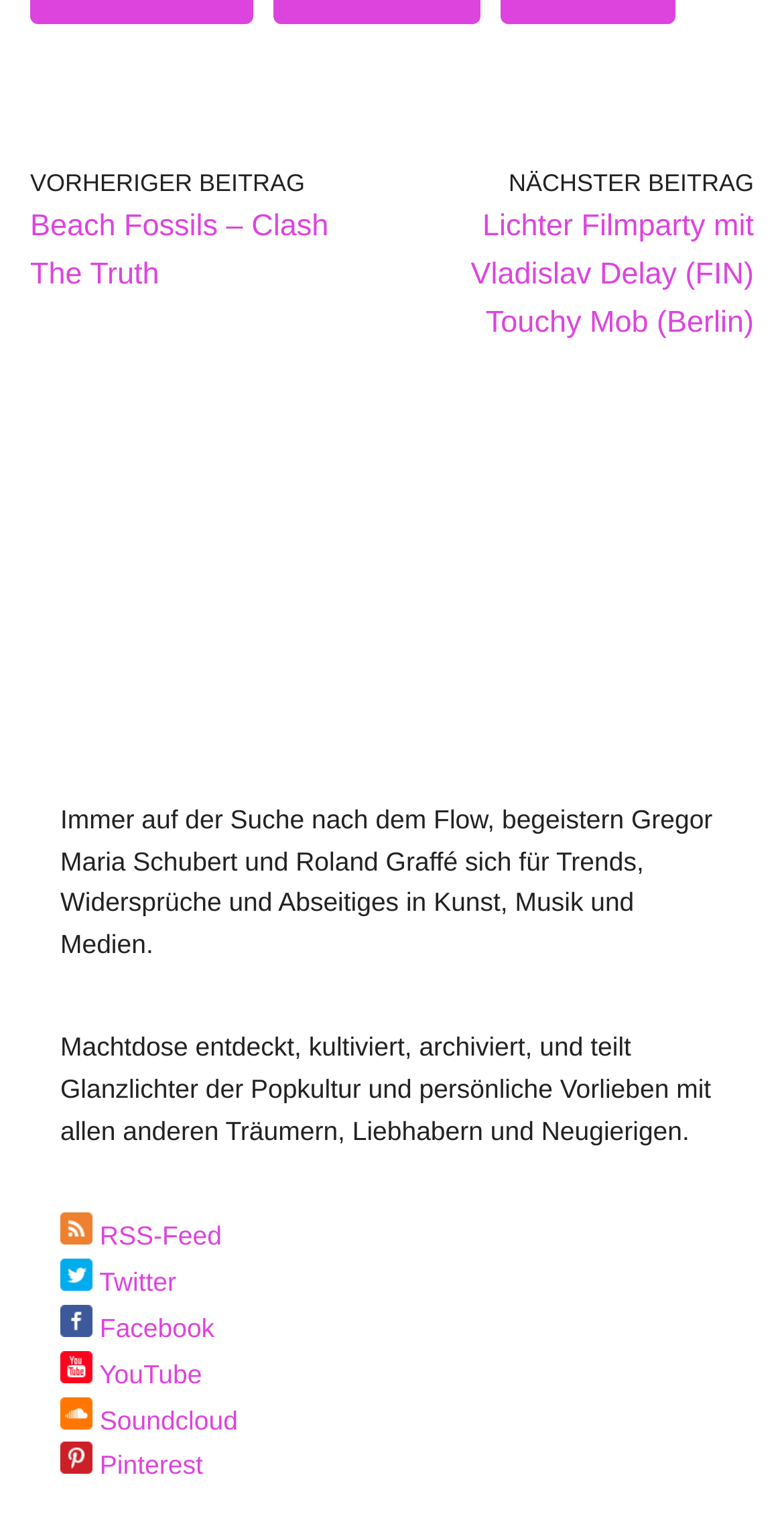Please answer the following query using a single word or phrase: 
Is there an RSS feed available?

Yes